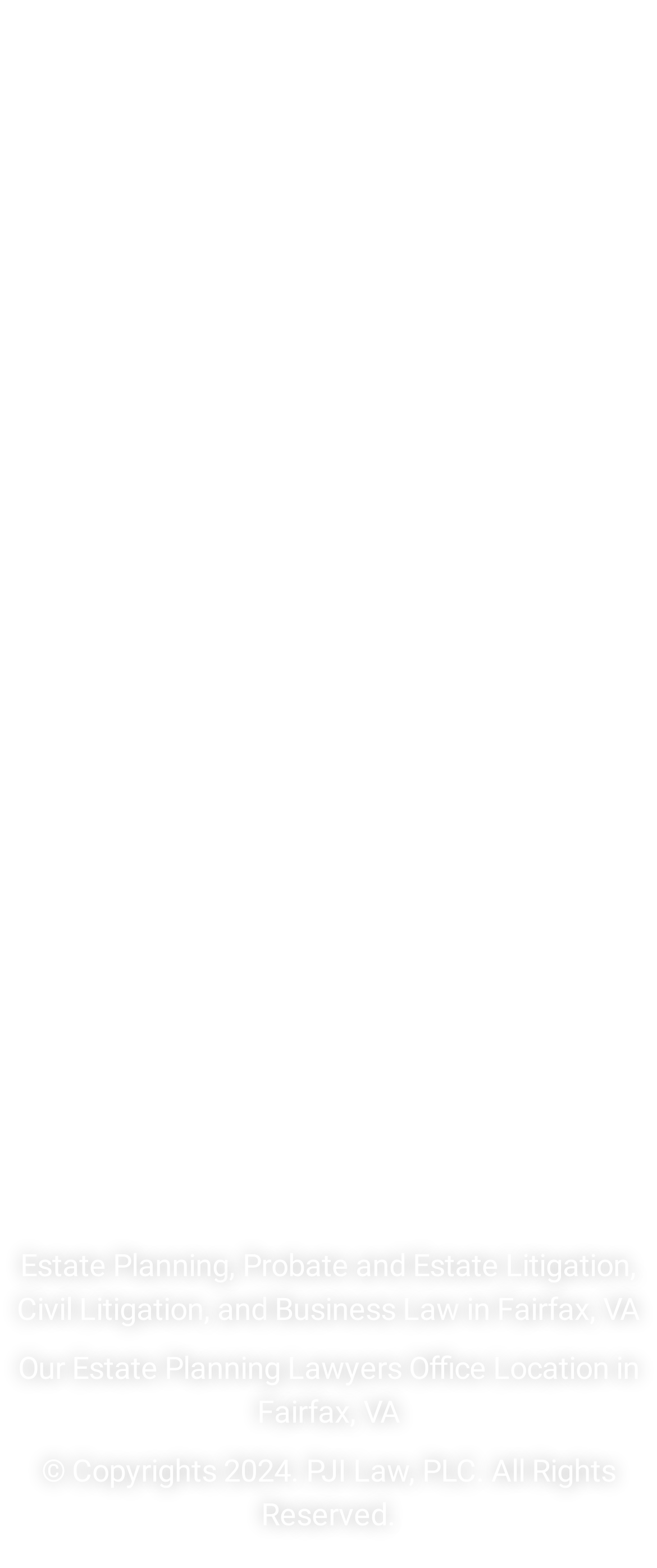Kindly determine the bounding box coordinates of the area that needs to be clicked to fulfill this instruction: "Read authentic reviews".

[0.077, 0.308, 0.474, 0.394]